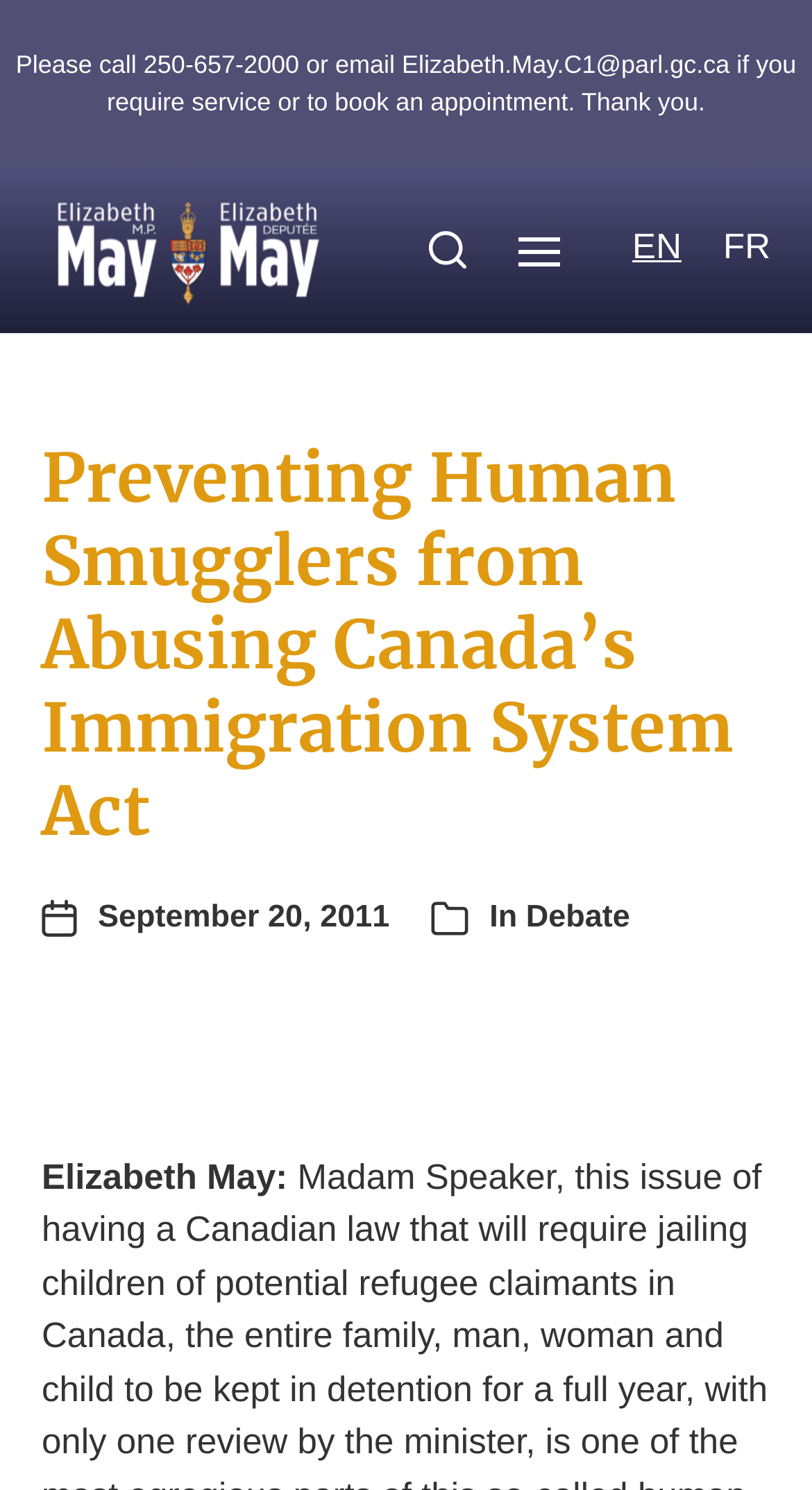Please give a succinct answer using a single word or phrase:
What language options are available on this webpage?

EN, FR